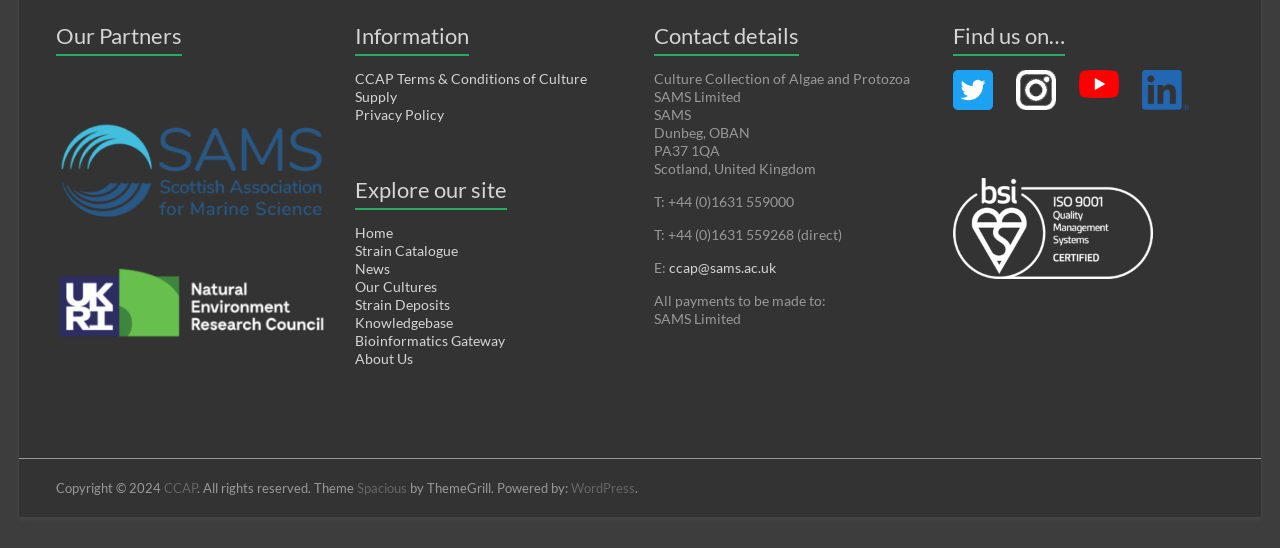Find the bounding box coordinates for the element that must be clicked to complete the instruction: "Contact us through 'ccap@sams.ac.uk'". The coordinates should be four float numbers between 0 and 1, indicated as [left, top, right, bottom].

[0.523, 0.473, 0.607, 0.504]